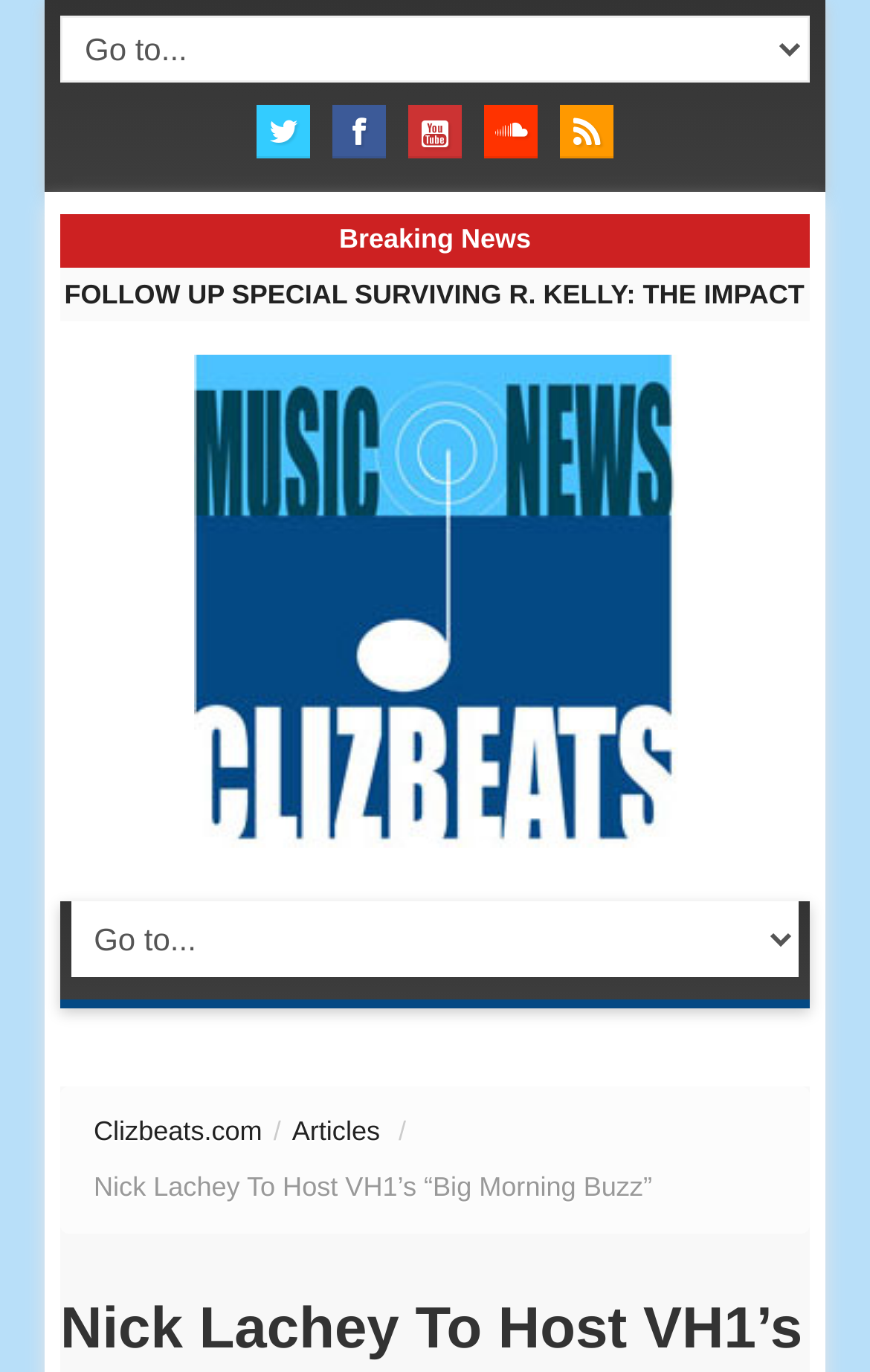Identify the bounding box coordinates of the clickable region to carry out the given instruction: "Go to Articles".

[0.336, 0.813, 0.437, 0.836]